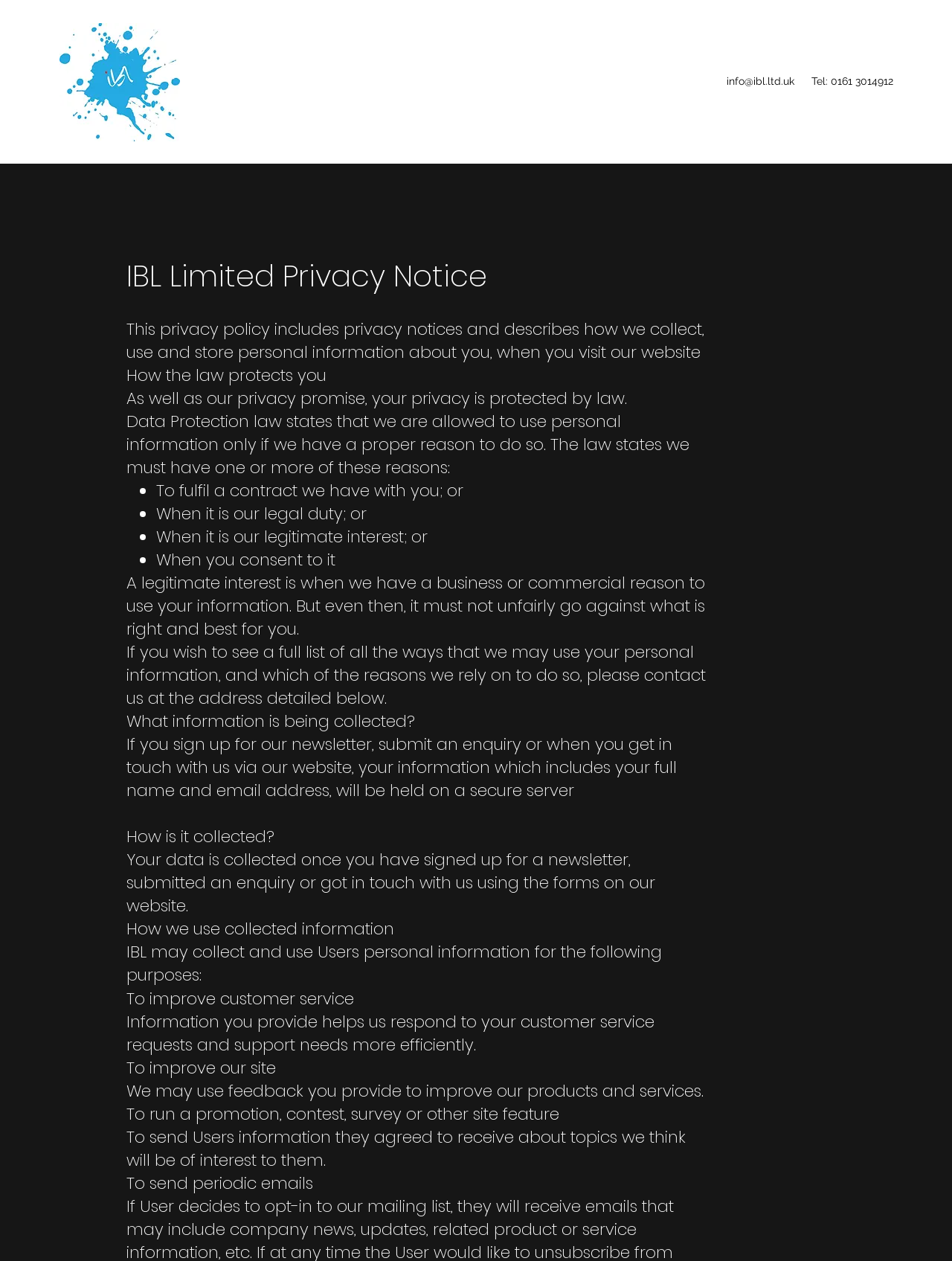What is the purpose of collecting user information?
Offer a detailed and exhaustive answer to the question.

One of the purposes of collecting user information is to improve customer service, as stated in the text, which helps IBL Limited respond to customer service requests and support needs more efficiently.